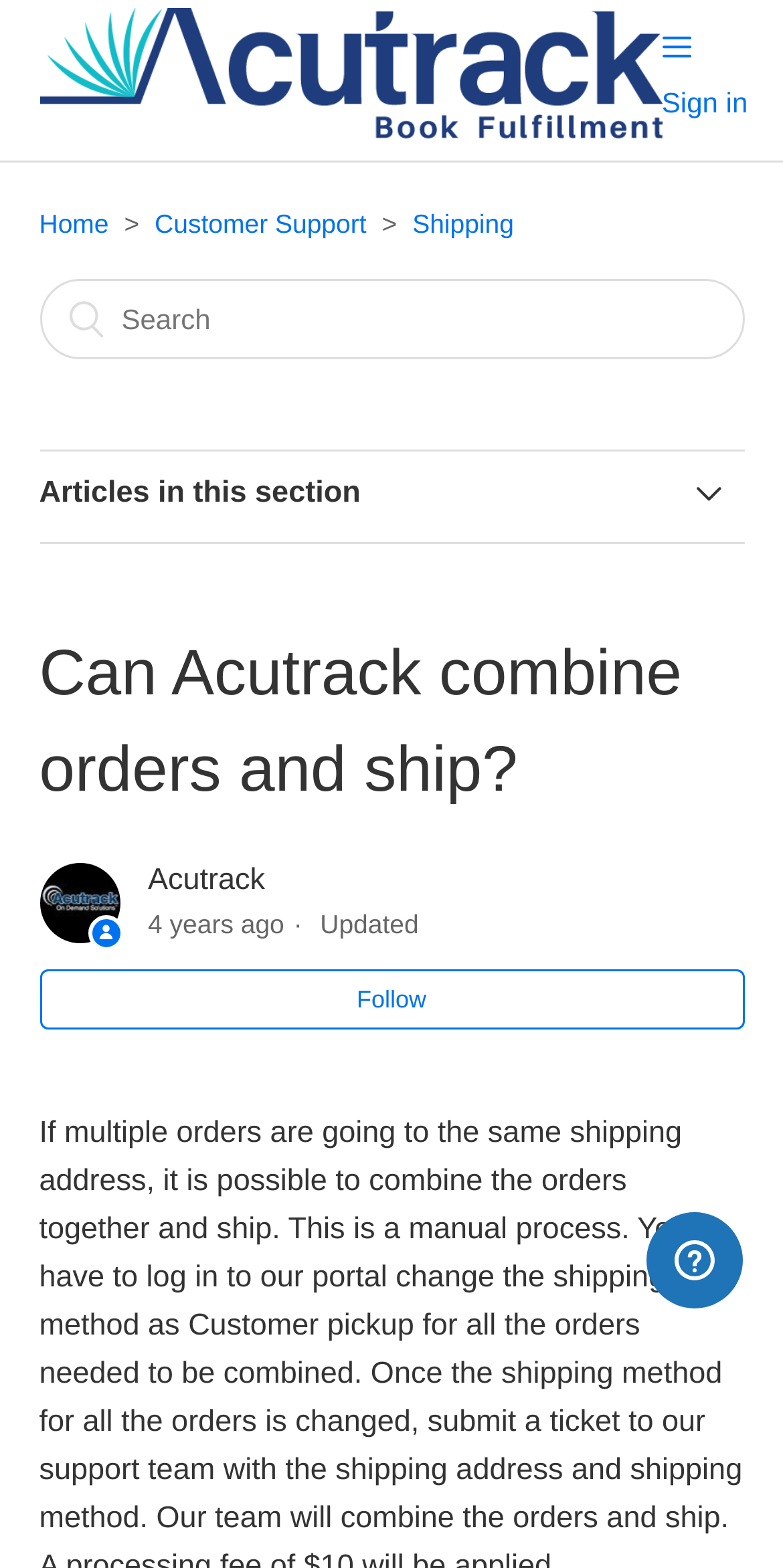Identify the bounding box coordinates for the element that needs to be clicked to fulfill this instruction: "Go to the home page". Provide the coordinates in the format of four float numbers between 0 and 1: [left, top, right, bottom].

[0.05, 0.133, 0.148, 0.152]